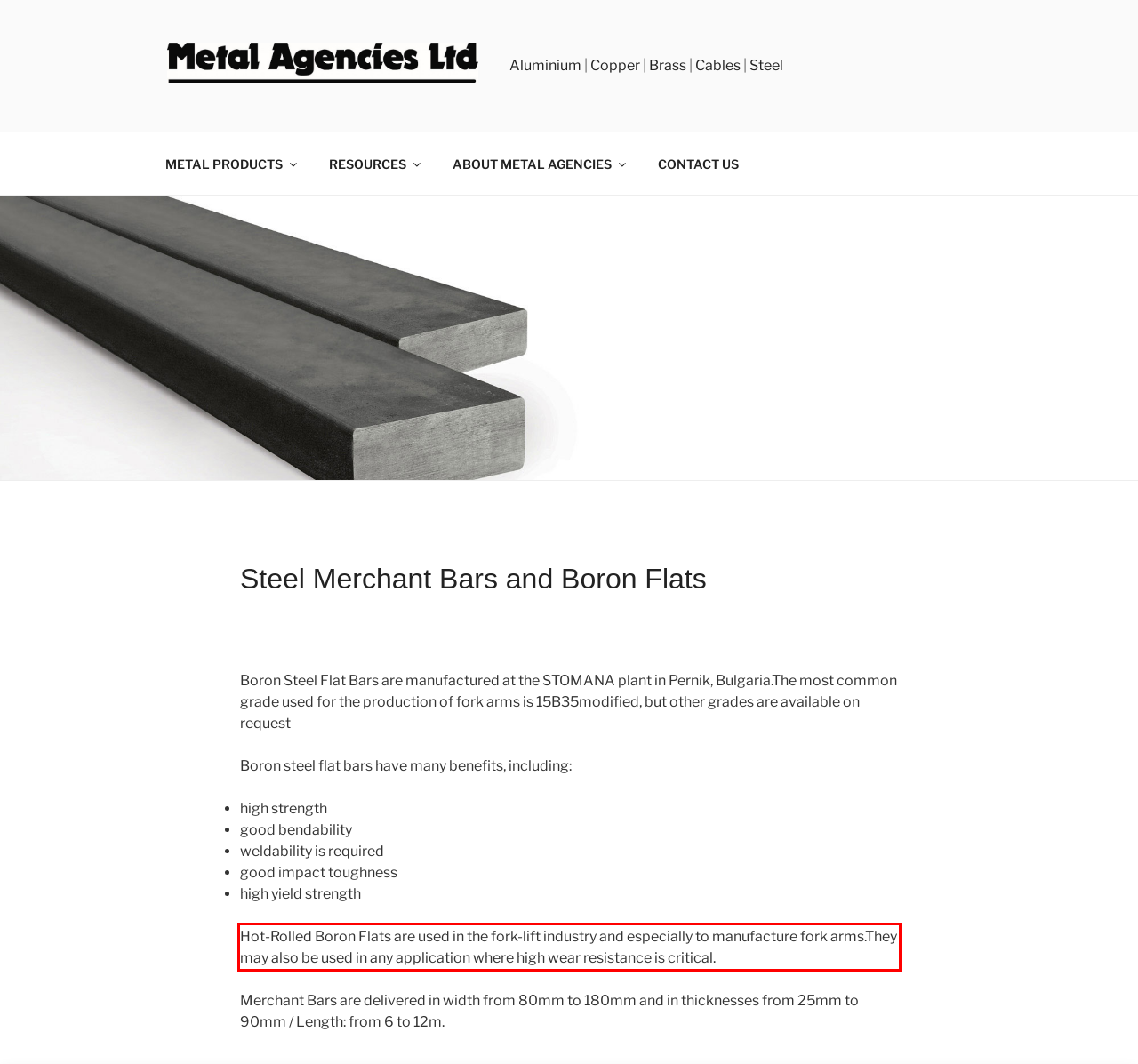Given a webpage screenshot with a red bounding box, perform OCR to read and deliver the text enclosed by the red bounding box.

Hot-Rolled Boron Flats are used in the fork-lift industry and especially to manufacture fork arms.They may also be used in any application where high wear resistance is critical.